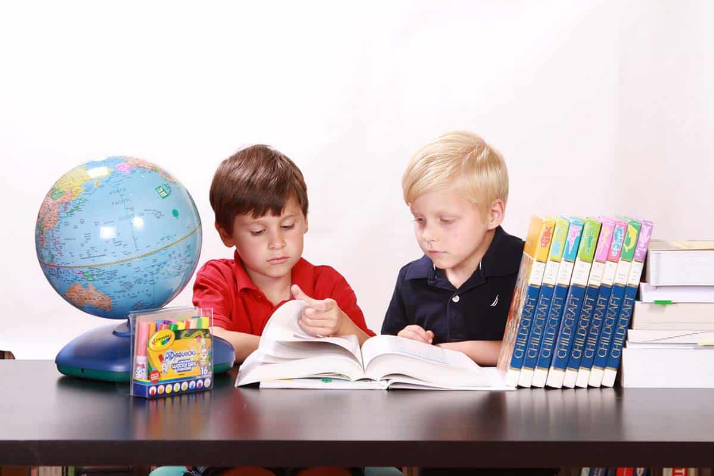Describe all the visual components present in the image.

In this engaging educational scene, two young boys are deeply focused on their studies at a desk. The boy on the left, wearing a red shirt, flips through the pages of a large book, while the boy on the right, dressed in a dark blue shirt, attentively observes and points at the text. Their workspace is thoughtfully arranged with a globe on the left, symbolizing exploration and learning about the world. Nearby, a box of colorful crayons adds a playful touch, suggesting creativity and the potential for artistic expression. In the background, a set of neatly stacked reference books titled "Childcraft" indicates a commitment to comprehensive learning. This image beautifully captures the essence of childhood curiosity and collaborative learning, inspiring a sense of wonder and discovery in the educational journey.